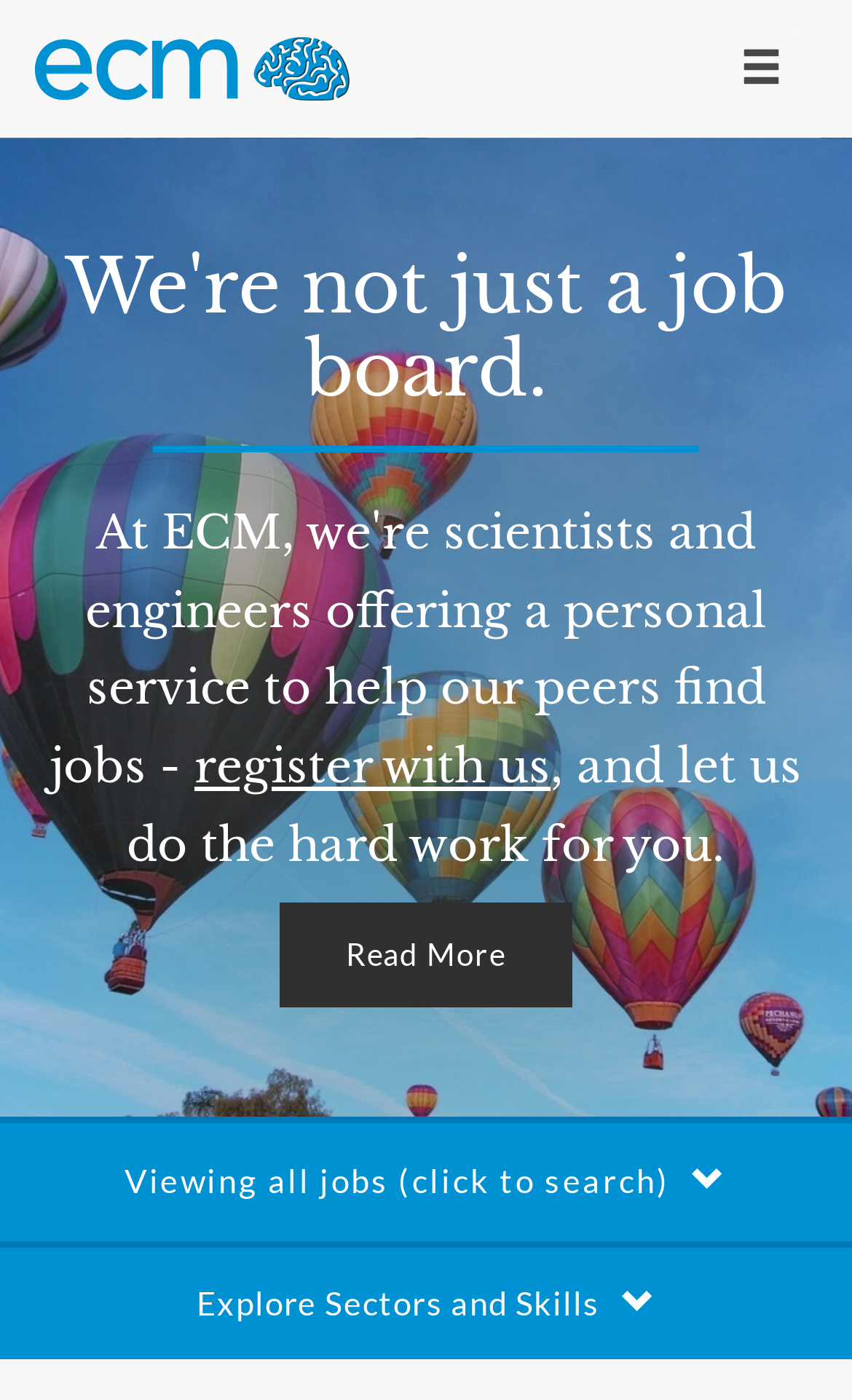Write a detailed summary of the webpage, including text, images, and layout.

This webpage appears to be a job posting for a Lead Machine Learning Developer position at a company that specializes in neural network-based solutions for image analysis. 

At the top left of the page, there is a link with no descriptive text. To the right of this link, a button labeled "Toggle navigation" is positioned. This button contains a generic element with the same label. 

Below these elements, a link labeled "register with us" is situated, accompanied by a static text that reads, "and let us do the hard work for you." 

Further down, a "Read More" link is placed. 

At the bottom of the page, there are two buttons, one labeled "Viewing all jobs (click to search)" and the other labeled "Explore Sectors and Skills". Both buttons are not expanded by default.